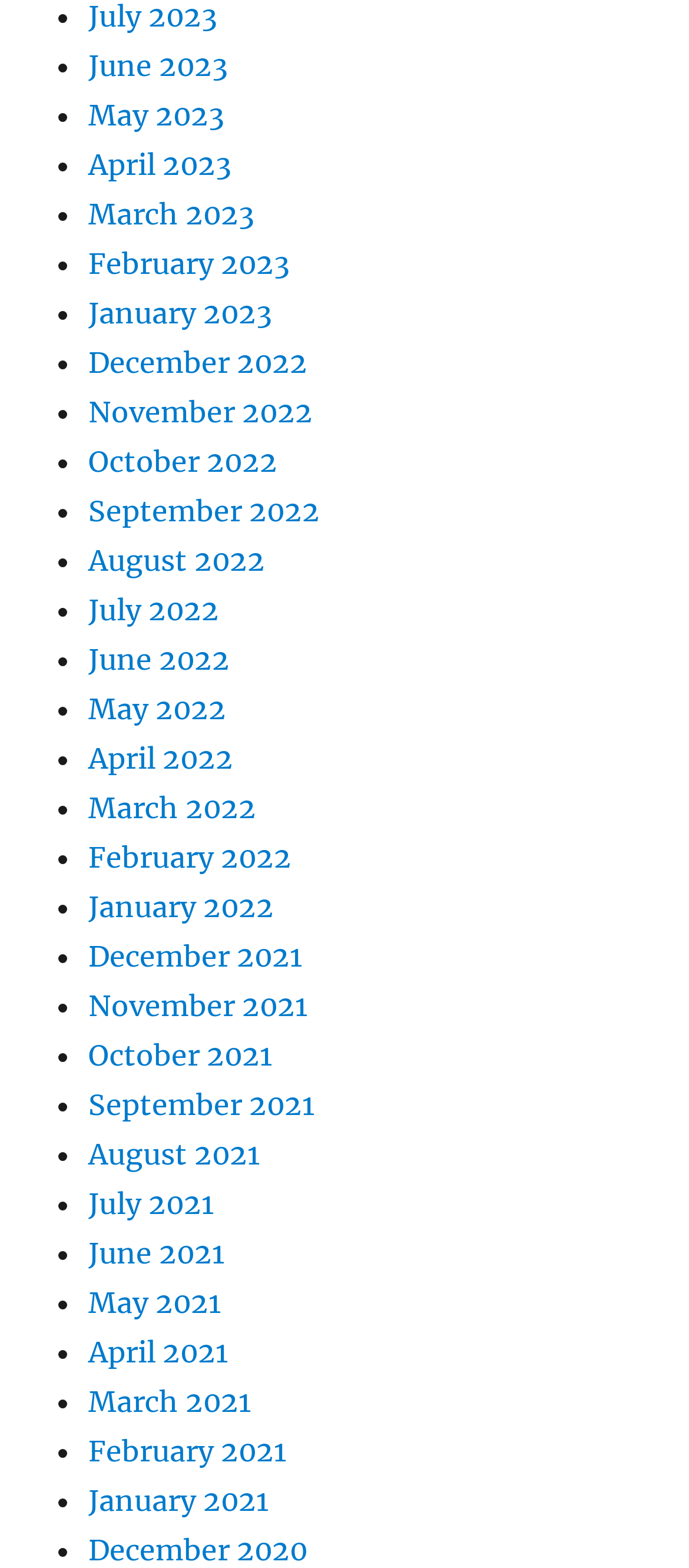How many months are listed?
Answer the question with as much detail as possible.

I counted the number of links on the webpage, each representing a month, and found 24 links.